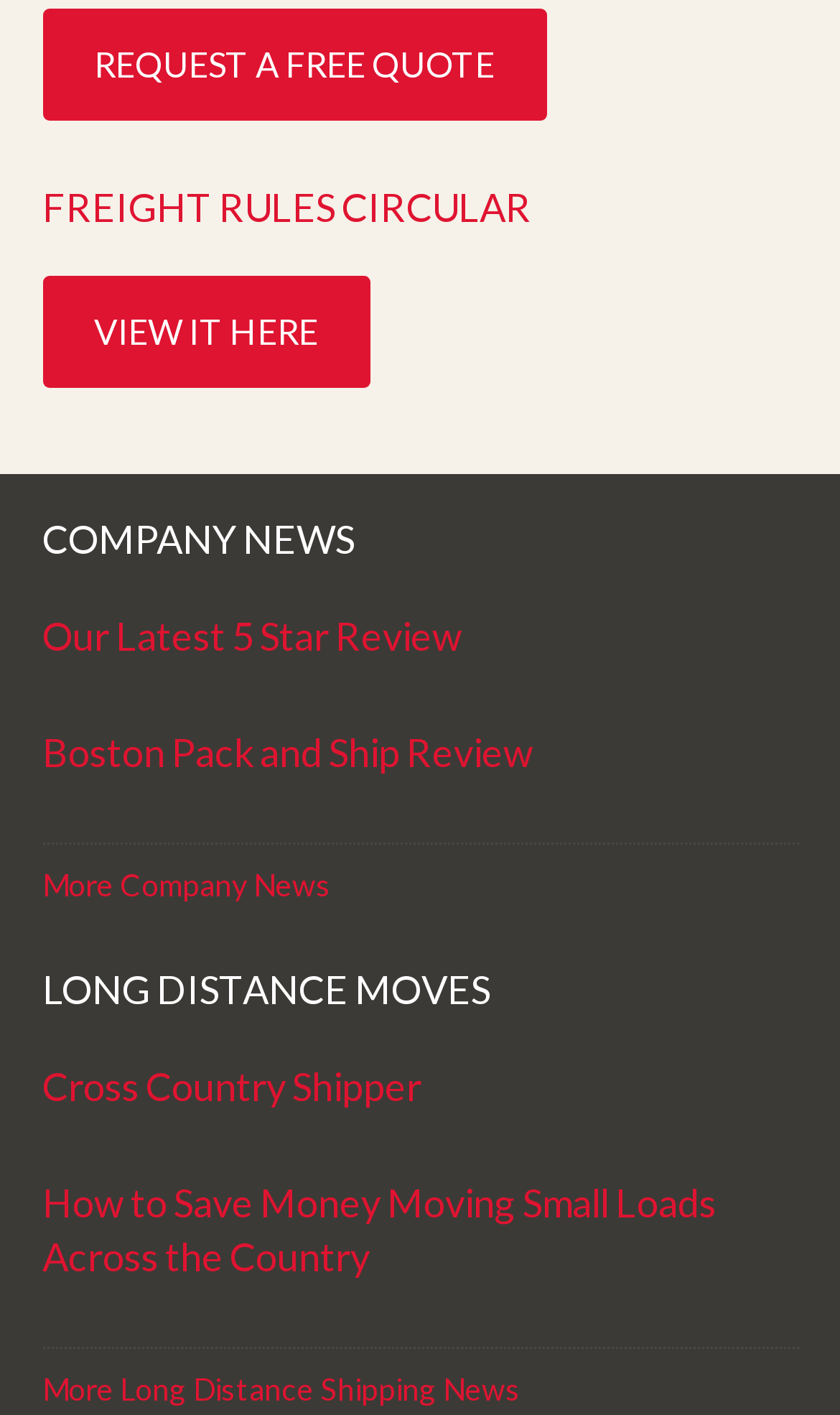Show the bounding box coordinates for the HTML element described as: "Our Latest 5 Star Review".

[0.05, 0.432, 0.55, 0.465]